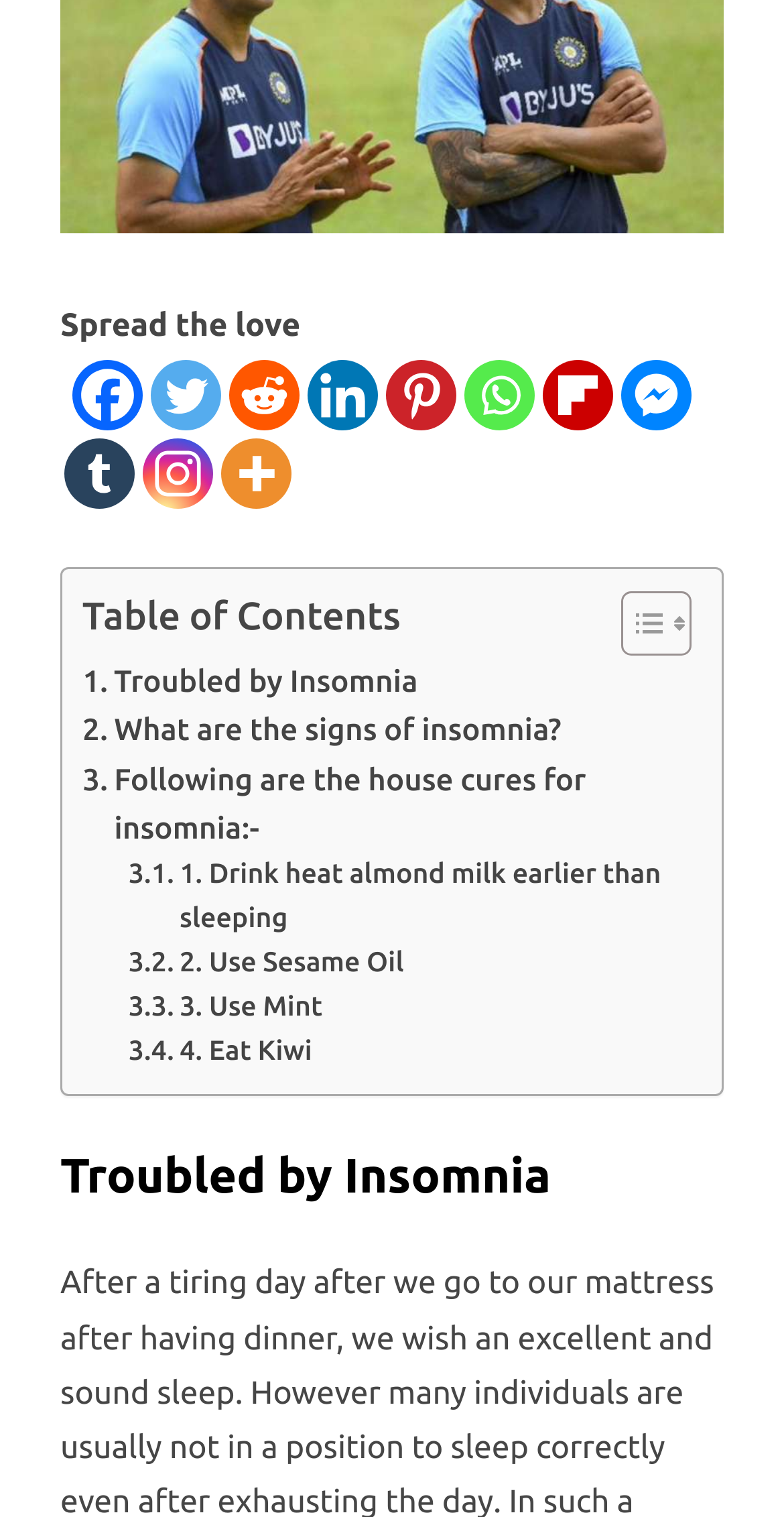Using the information in the image, give a comprehensive answer to the question: 
What is the purpose of the 'Toggle Table of Content' button?

The purpose of the 'Toggle Table of Content' button can be inferred from its text and its location near the 'Table of Contents' heading. It is likely used to toggle the display of the table of content.